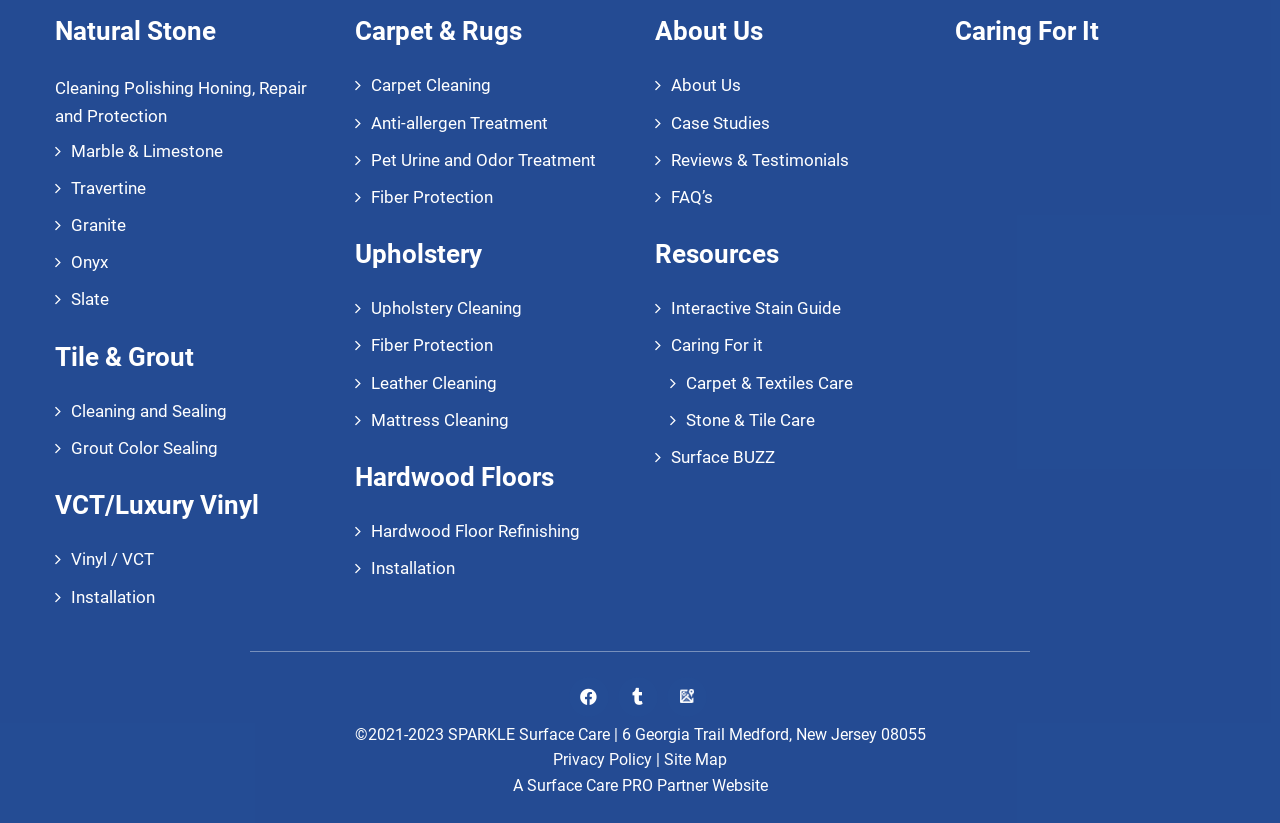Locate the bounding box coordinates of the clickable region to complete the following instruction: "go to home page."

None